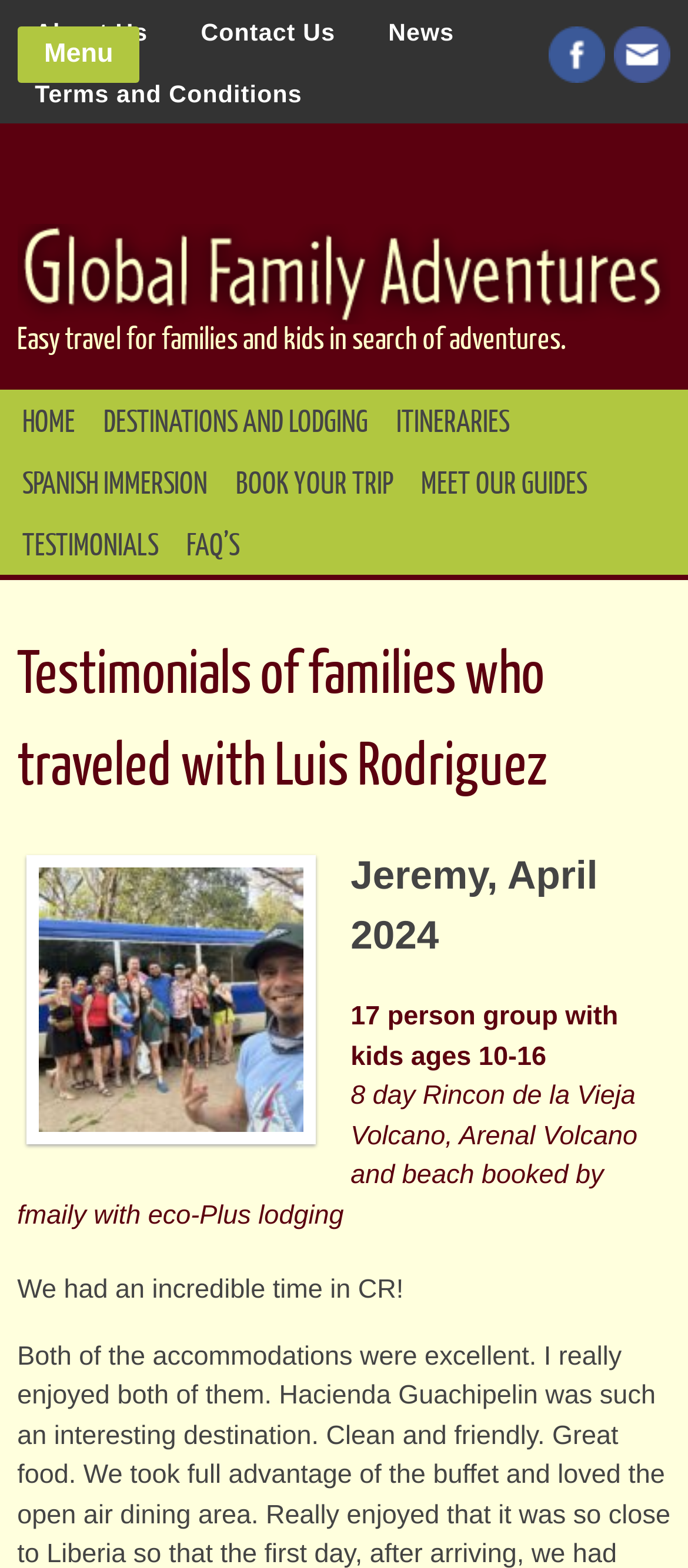Identify the bounding box for the element characterized by the following description: "Terms and Conditions".

[0.025, 0.039, 0.465, 0.079]